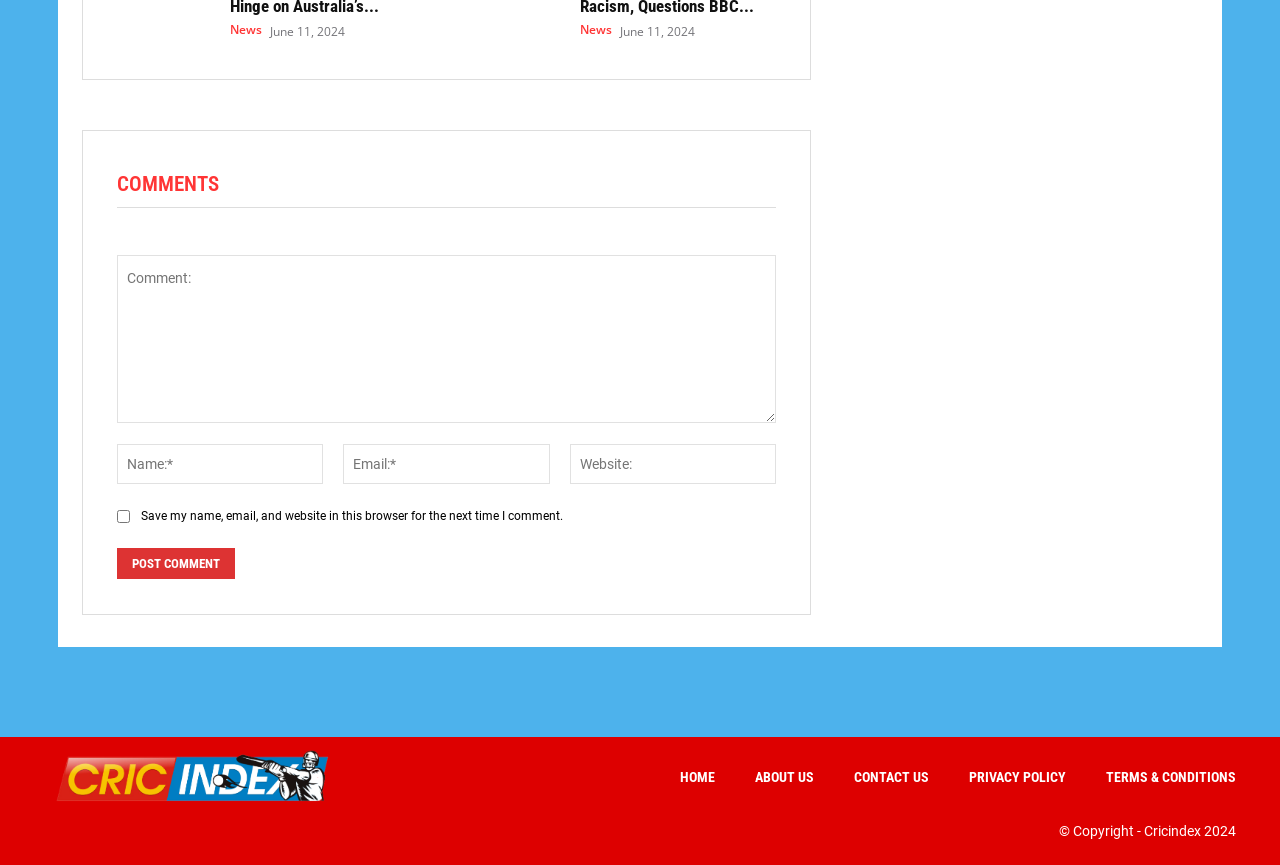Please find the bounding box coordinates in the format (top-left x, top-left y, bottom-right x, bottom-right y) for the given element description. Ensure the coordinates are floating point numbers between 0 and 1. Description: aria-label="Search" name="btnG"

None